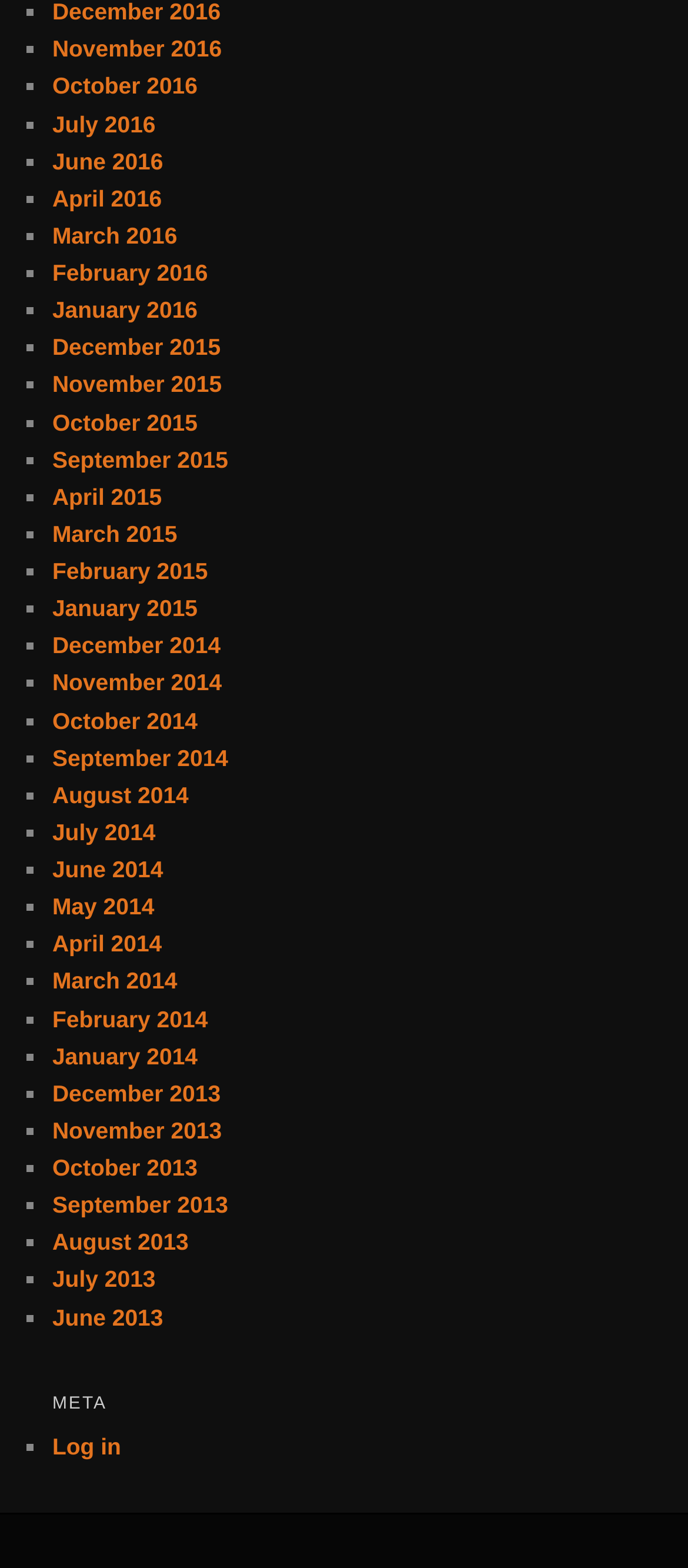What is the earliest month listed?
Observe the image and answer the question with a one-word or short phrase response.

December 2013